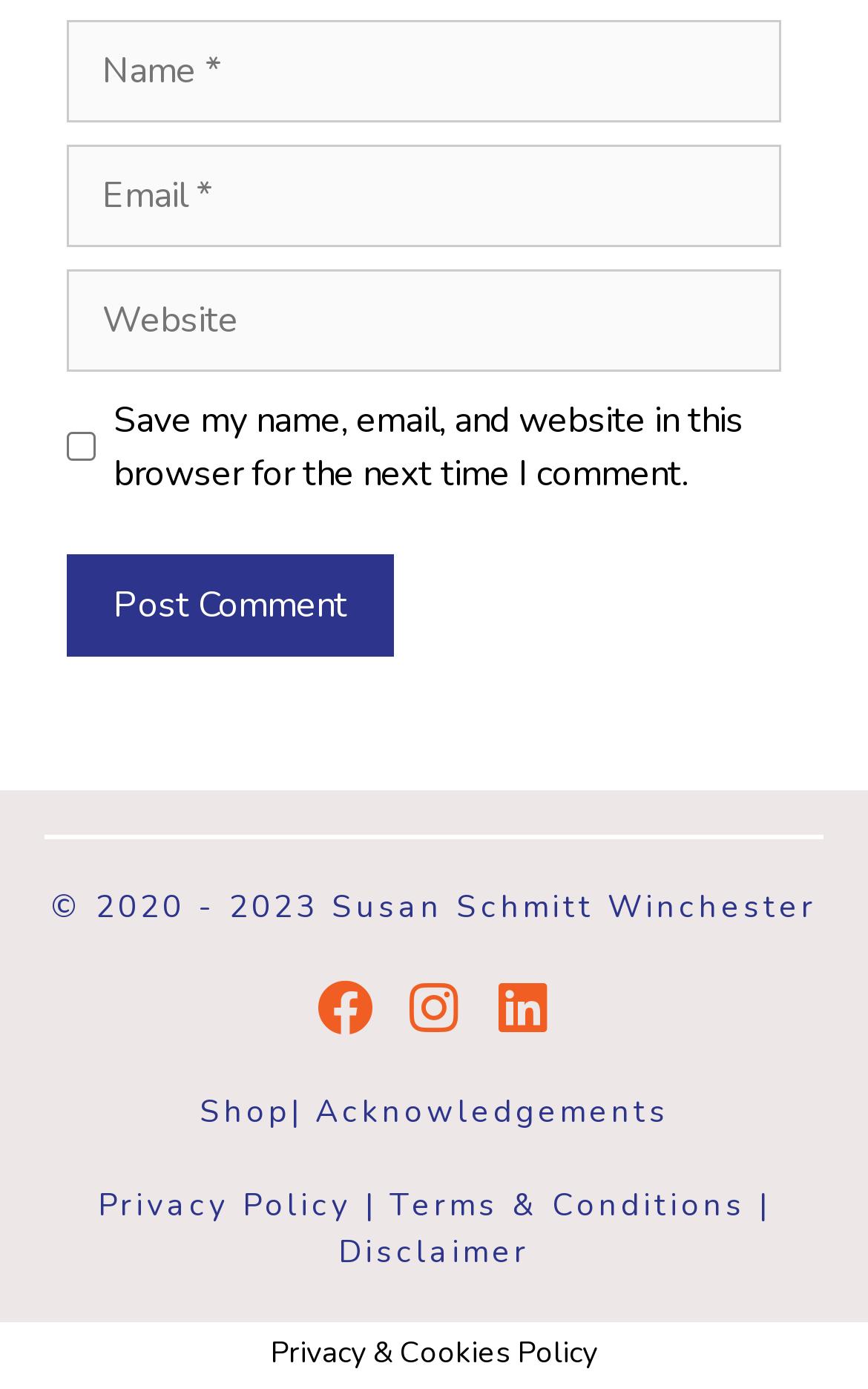What is the label of the first text box?
Refer to the screenshot and deliver a thorough answer to the question presented.

The first text box is labeled as 'Name' which is indicated by the StaticText element with the text 'Name' above the textbox.